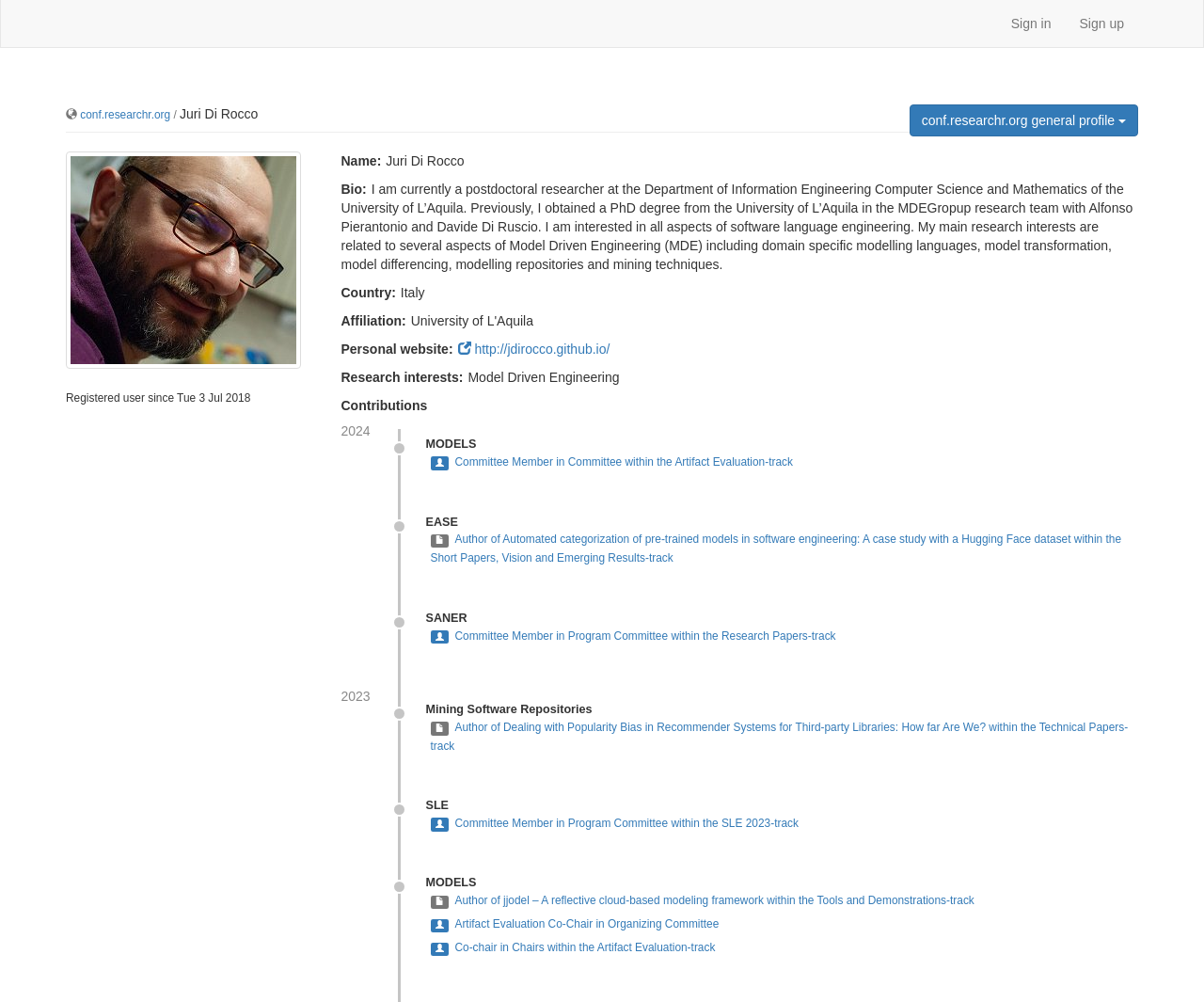Please specify the bounding box coordinates of the element that should be clicked to execute the given instruction: 'Sign in'. Ensure the coordinates are four float numbers between 0 and 1, expressed as [left, top, right, bottom].

[0.828, 0.0, 0.885, 0.047]